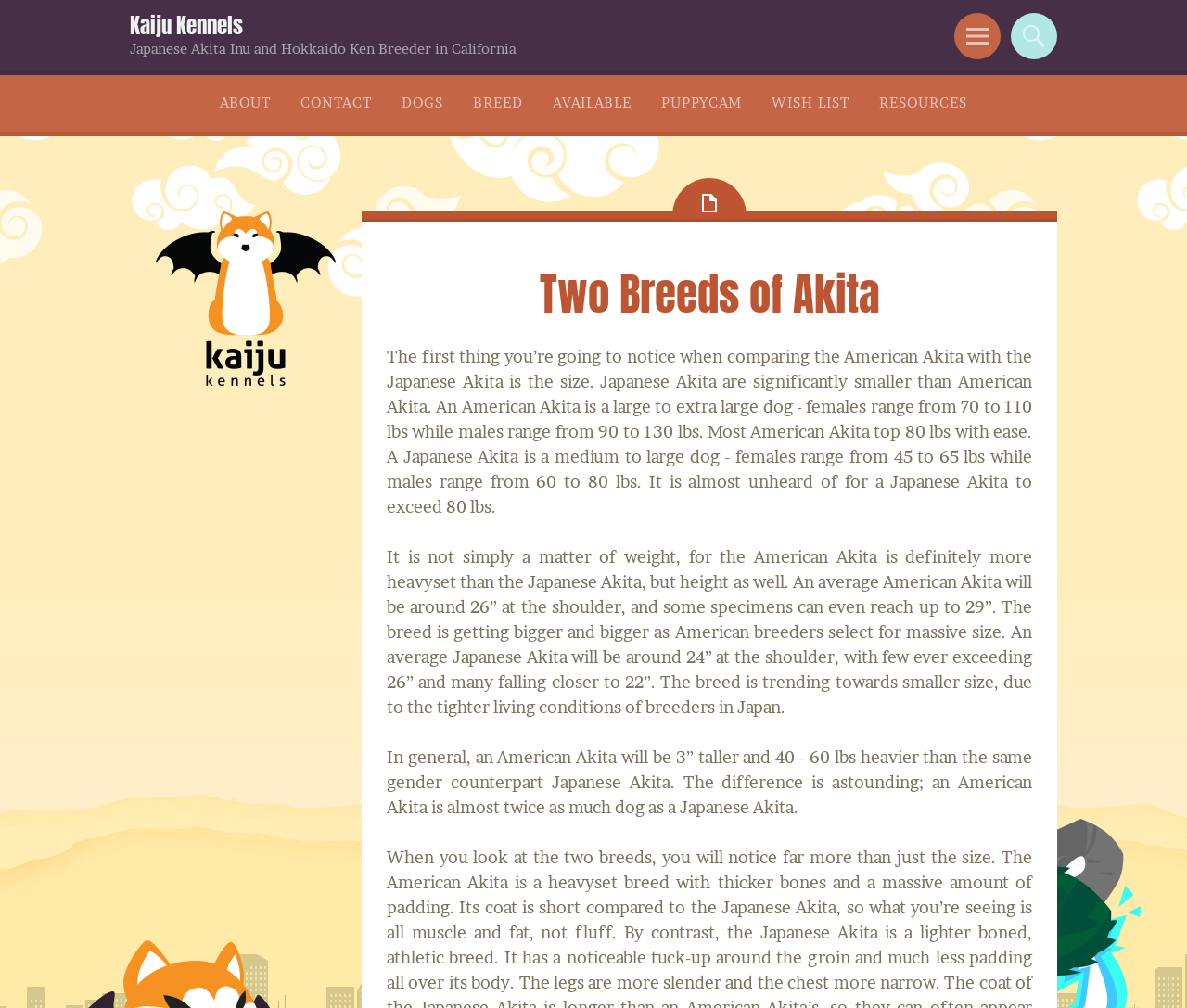How much heavier is an American Akita compared to a Japanese Akita?
Please use the image to provide a one-word or short phrase answer.

40-60 lbs